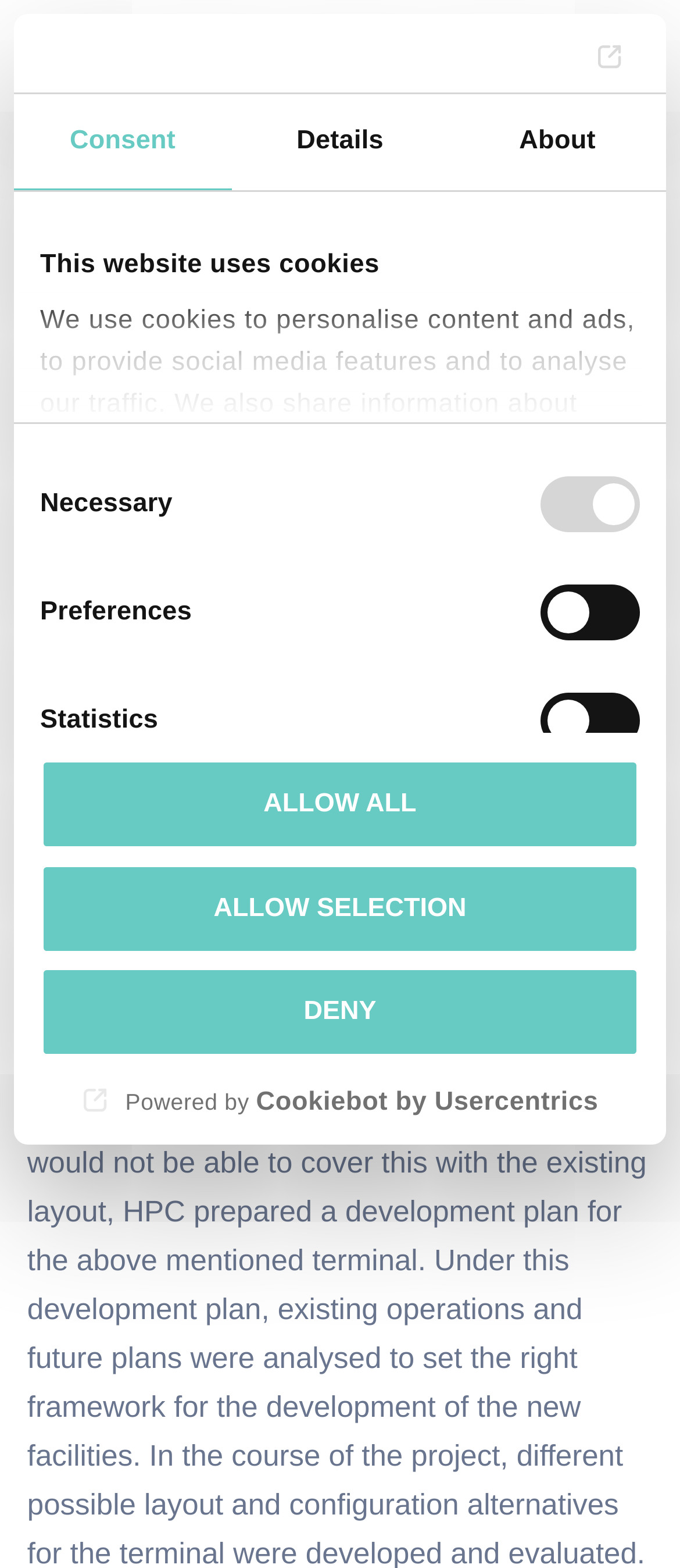What is the company mentioned on the webpage?
Please look at the screenshot and answer using one word or phrase.

CSX Intermodal Terminals Inc.